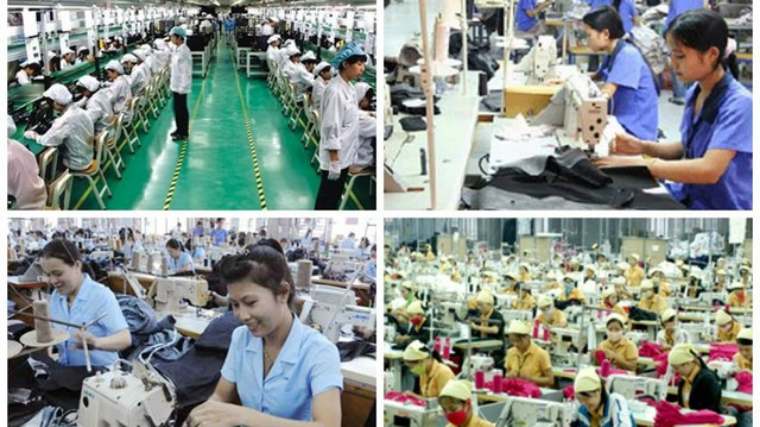What is the significance of the strong representation of female employees?
Look at the image and respond with a single word or a short phrase.

They play a vital role in the sector